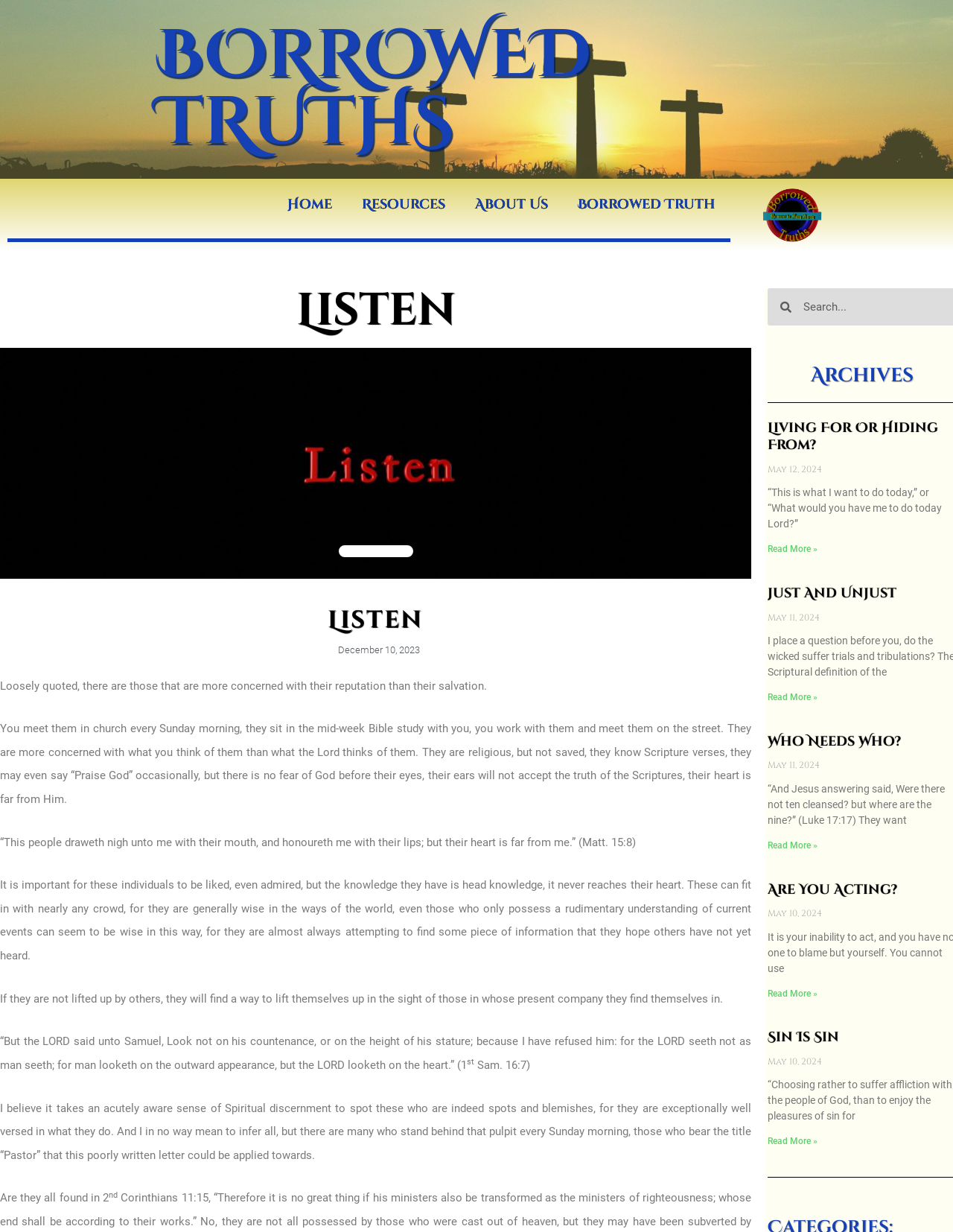Find and indicate the bounding box coordinates of the region you should select to follow the given instruction: "Click on 'Home'".

[0.286, 0.152, 0.364, 0.18]